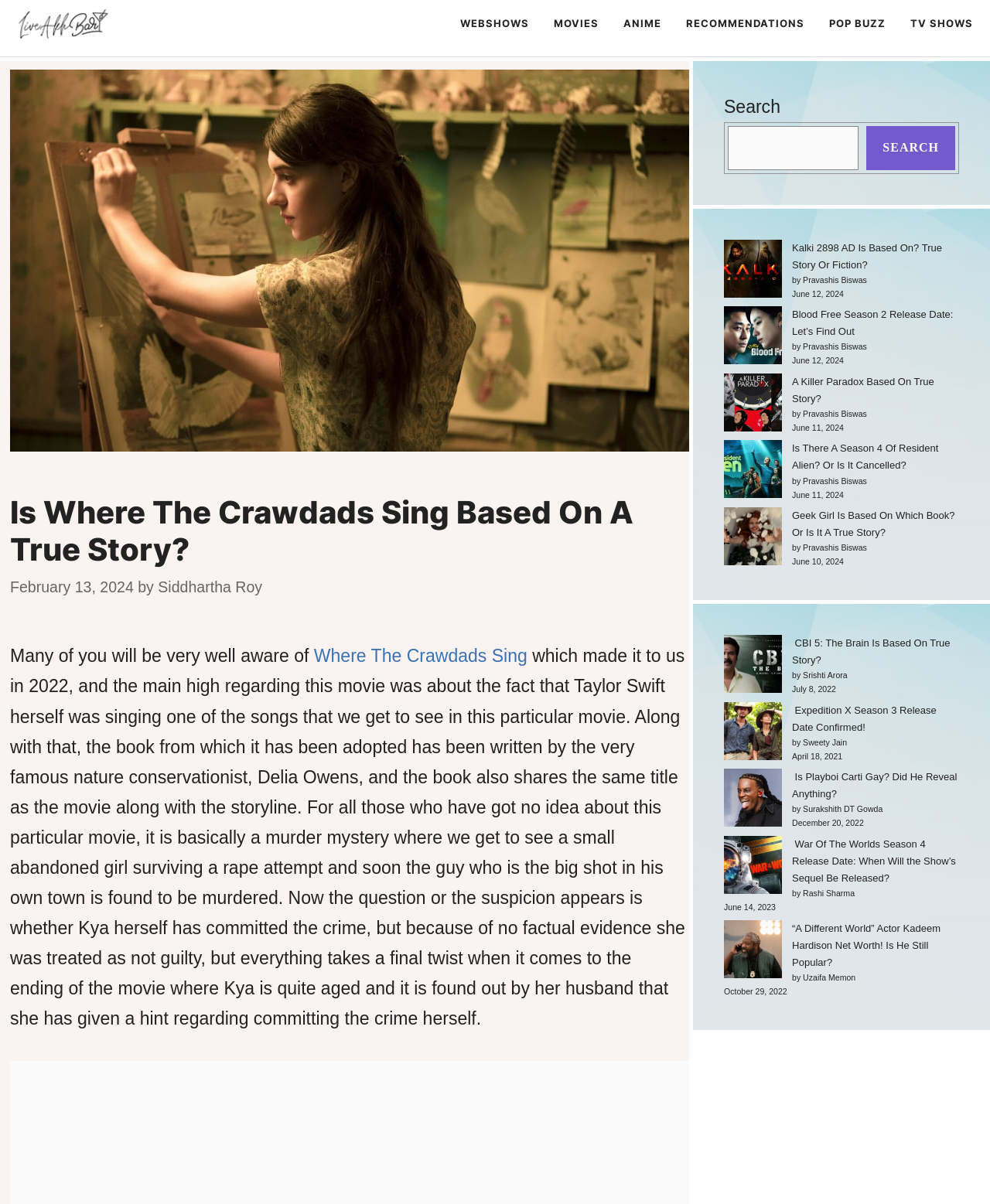Extract the bounding box coordinates for the HTML element that matches this description: "WebShows". The coordinates should be four float numbers between 0 and 1, i.e., [left, top, right, bottom].

[0.452, 0.0, 0.547, 0.039]